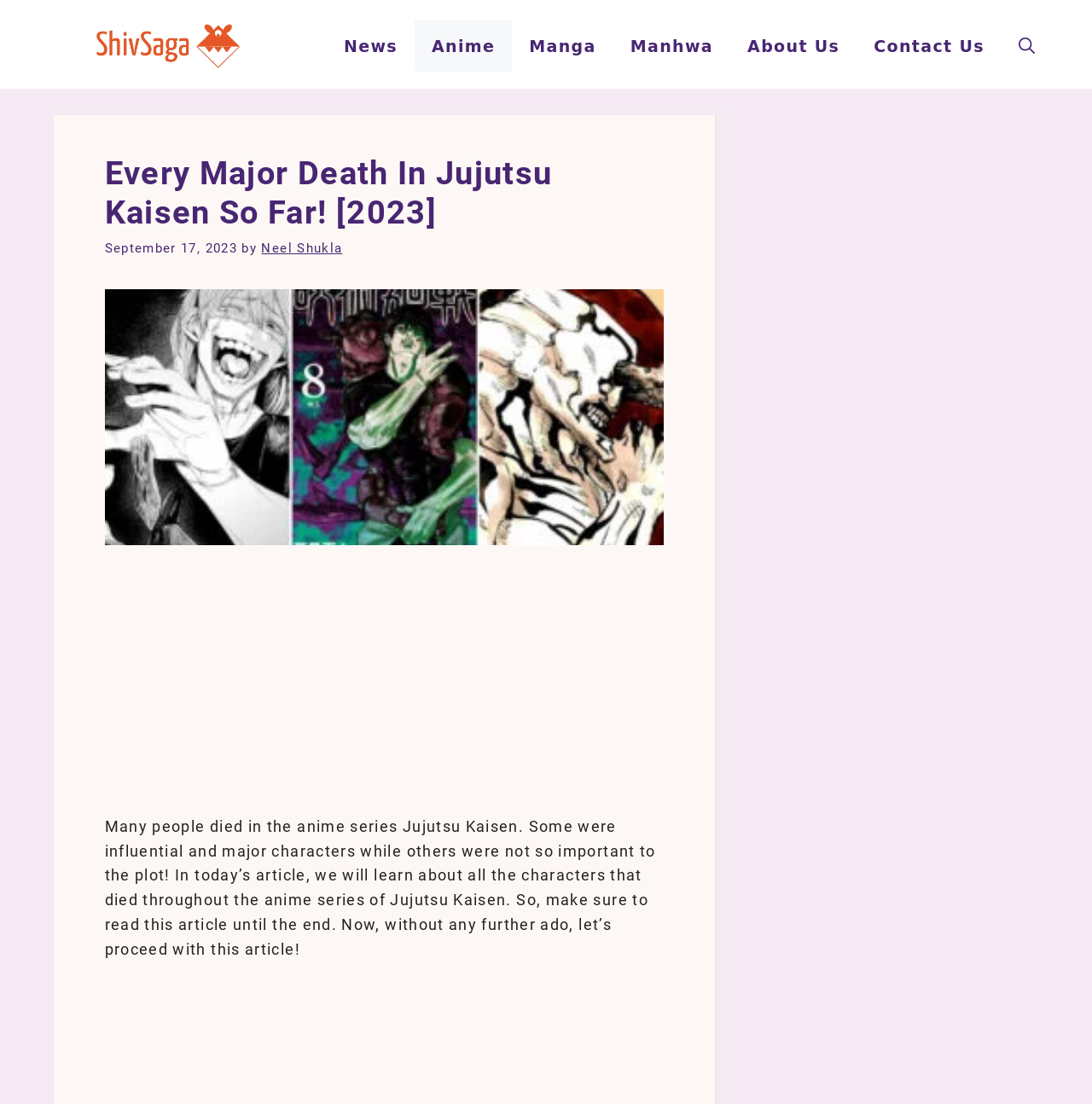What is the name of the anime series discussed in this article?
Answer the question with as much detail as possible.

I found the answer by looking at the image description 'Jujutsu Kaisen' and the text 'anime series of Jujutsu Kaisen' in the article.